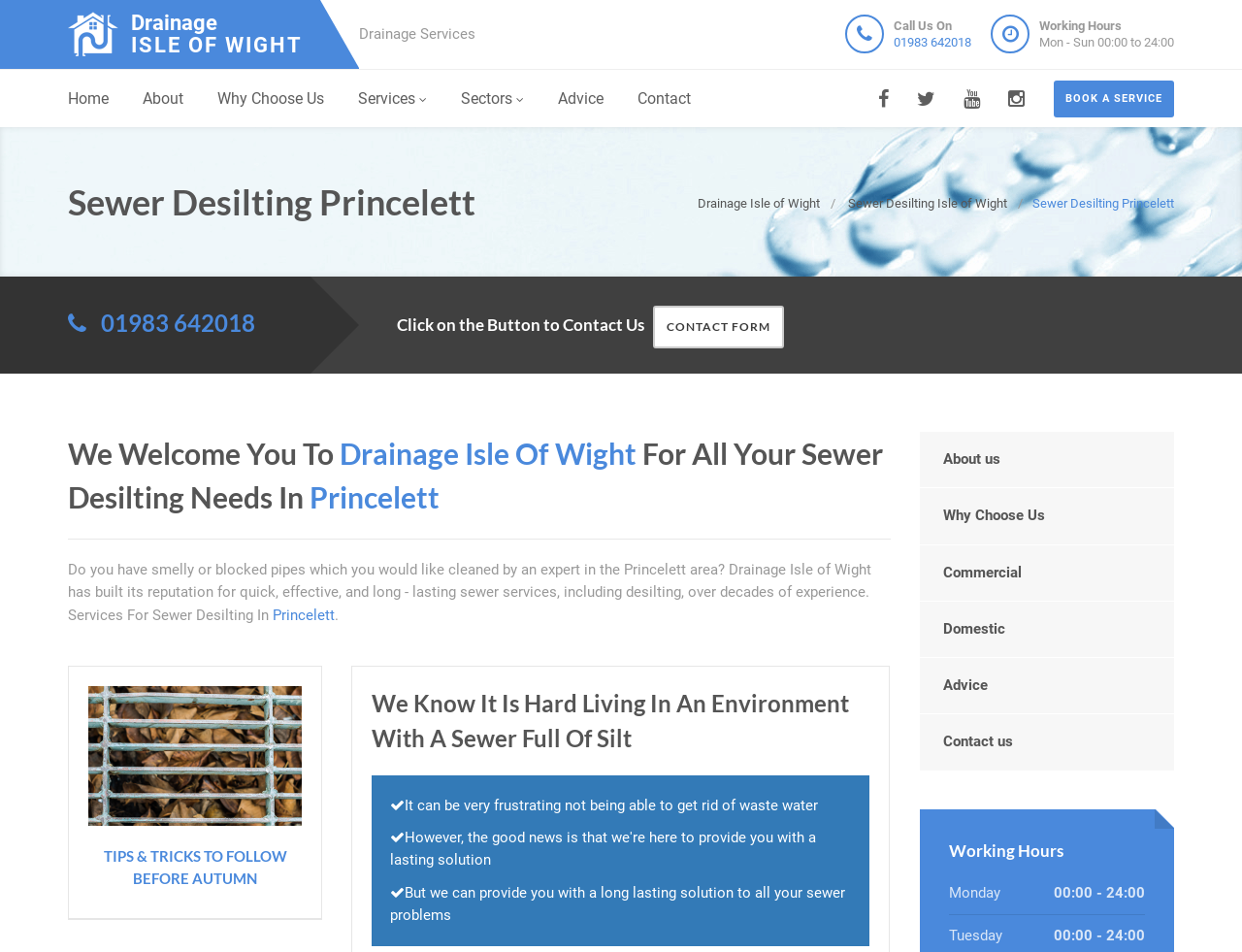Please find the bounding box coordinates of the element that you should click to achieve the following instruction: "Contact us through the 'CONTACT FORM'". The coordinates should be presented as four float numbers between 0 and 1: [left, top, right, bottom].

[0.526, 0.321, 0.631, 0.366]